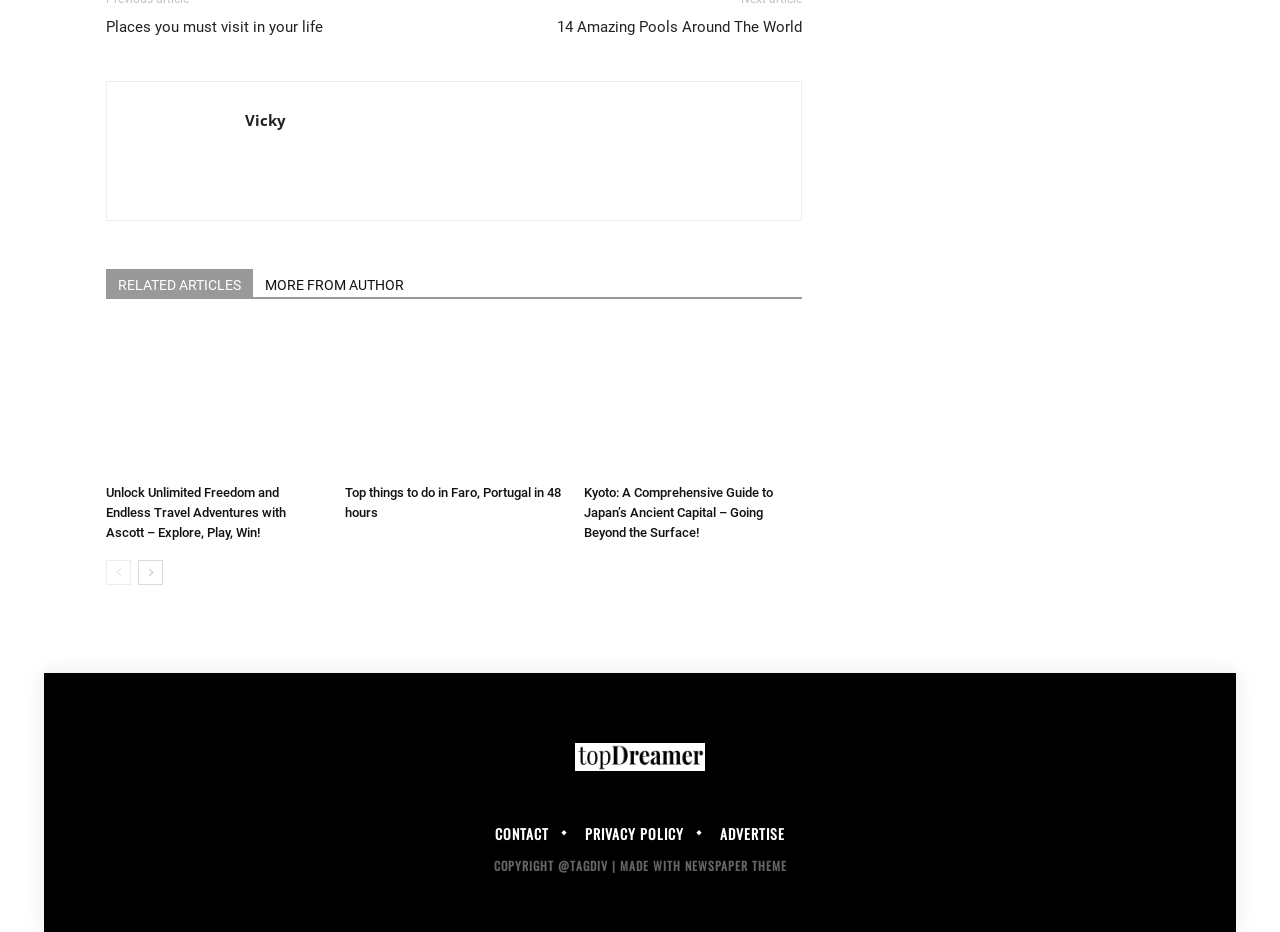Give a one-word or one-phrase response to the question: 
How many images are on the page?

3